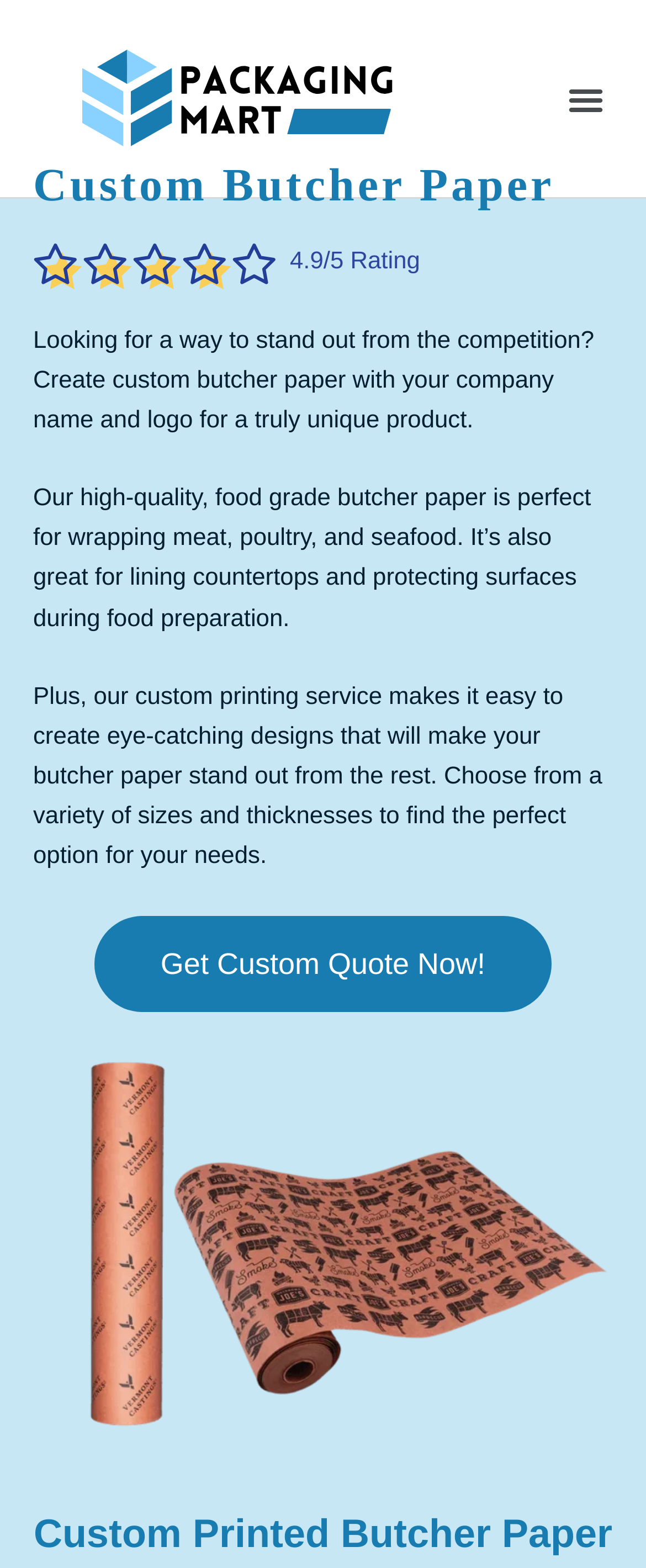What is the rating of Packaging Mart?
Based on the image, give a concise answer in the form of a single word or short phrase.

4.9/5